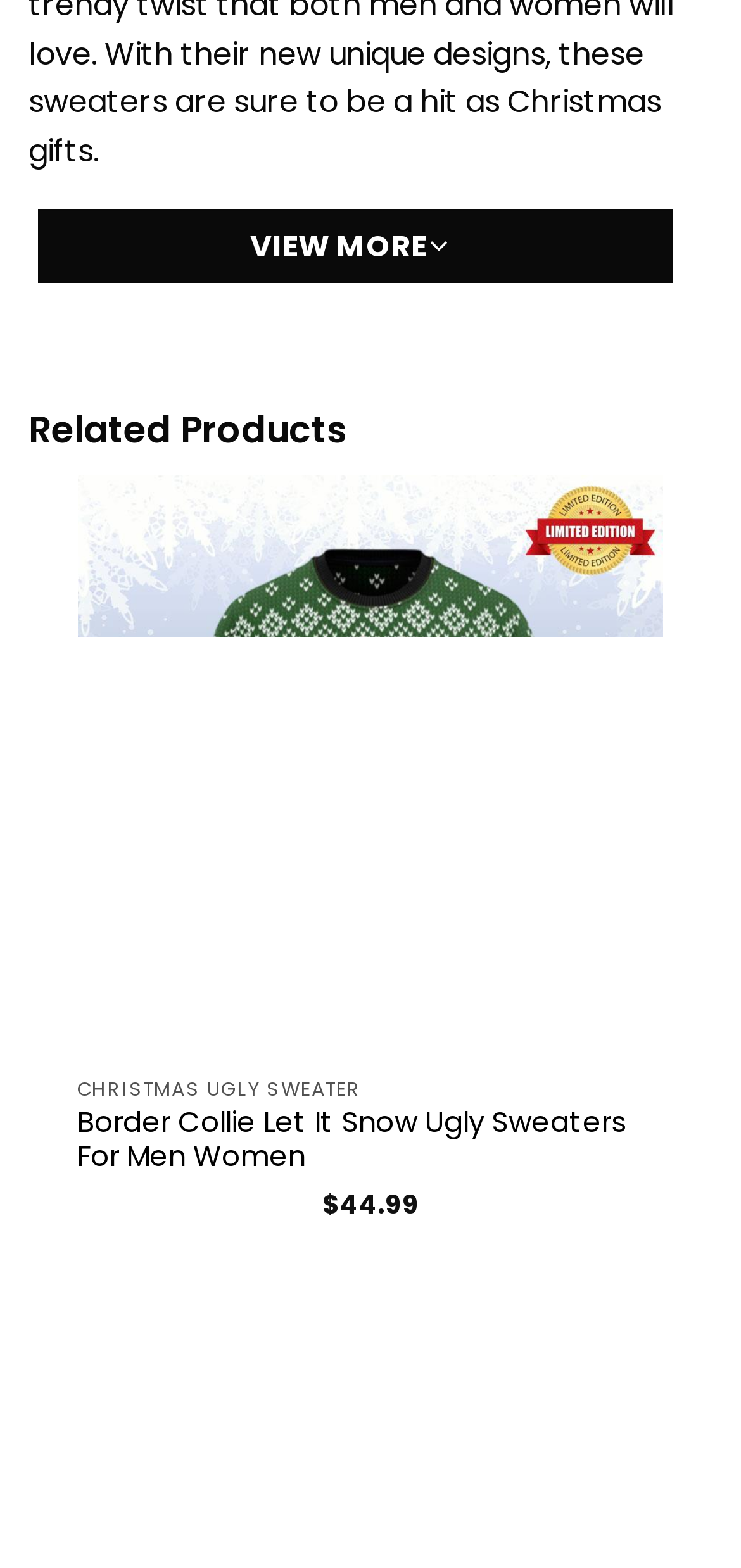What is the price of the Border Collie Let It Snow Ugly Sweater?
Look at the screenshot and respond with a single word or phrase.

$44.99